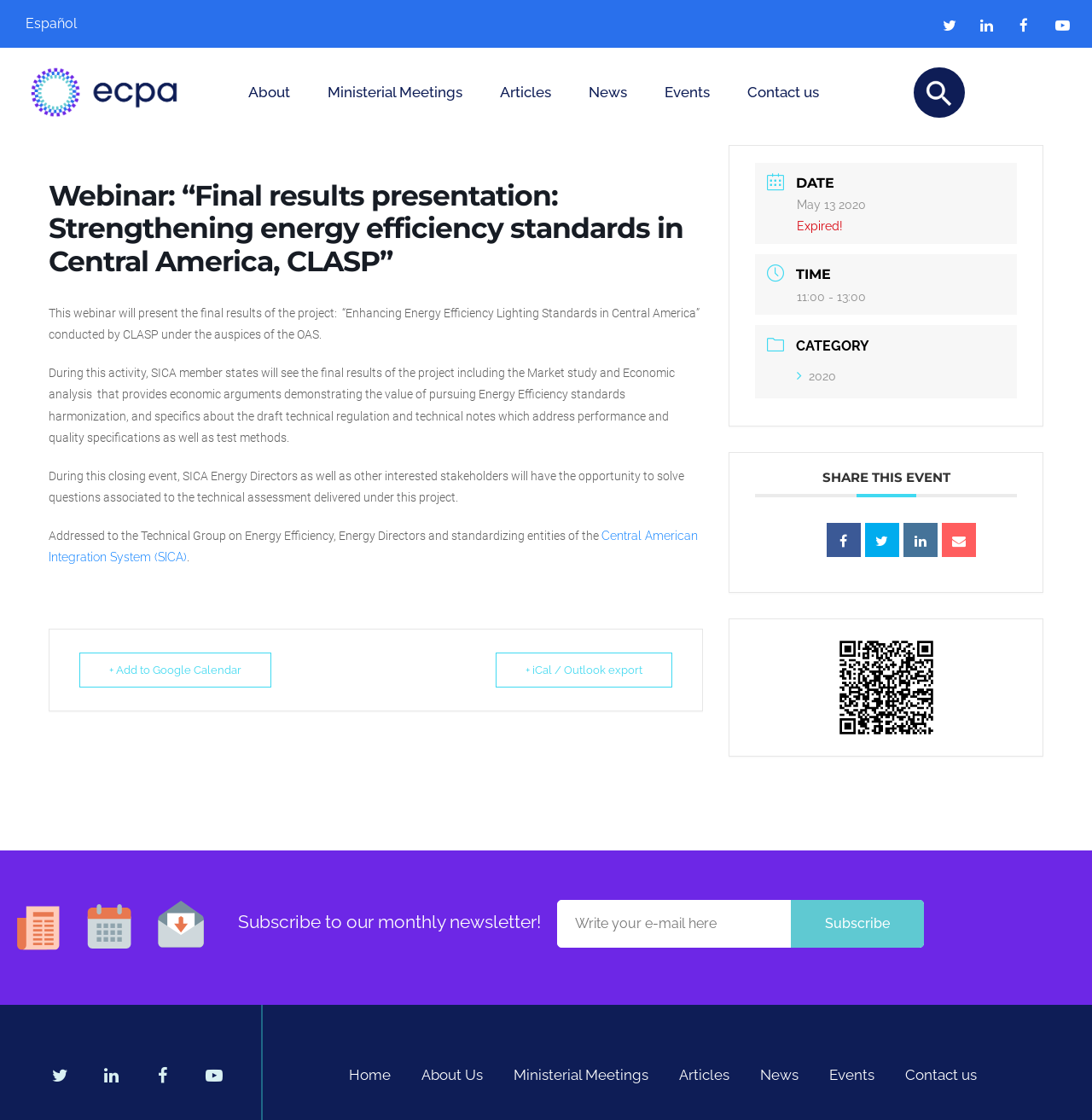Please specify the bounding box coordinates for the clickable region that will help you carry out the instruction: "Add the event to Google Calendar".

[0.073, 0.582, 0.248, 0.614]